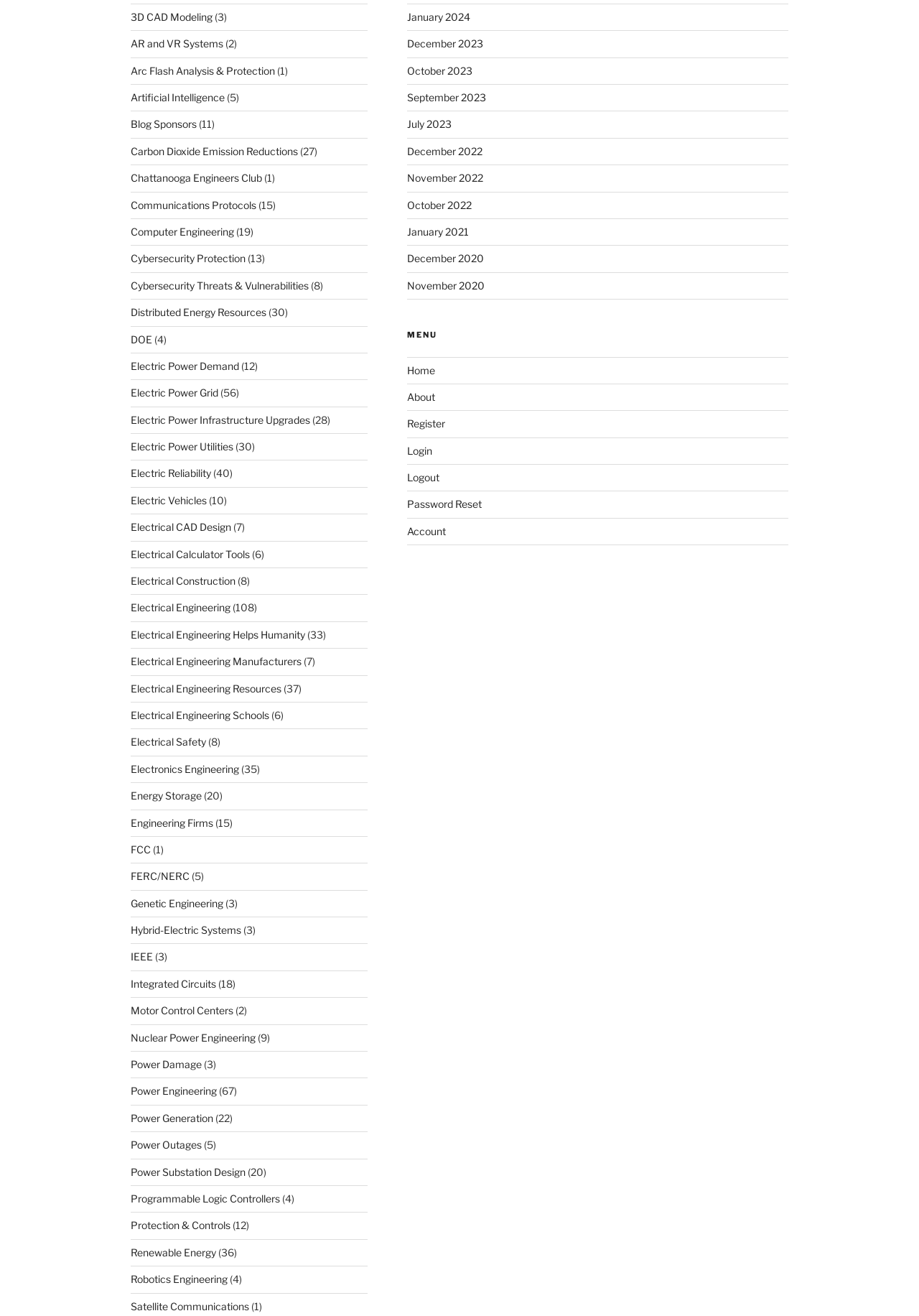Show me the bounding box coordinates of the clickable region to achieve the task as per the instruction: "Click on 3D CAD Modeling".

[0.142, 0.008, 0.231, 0.017]